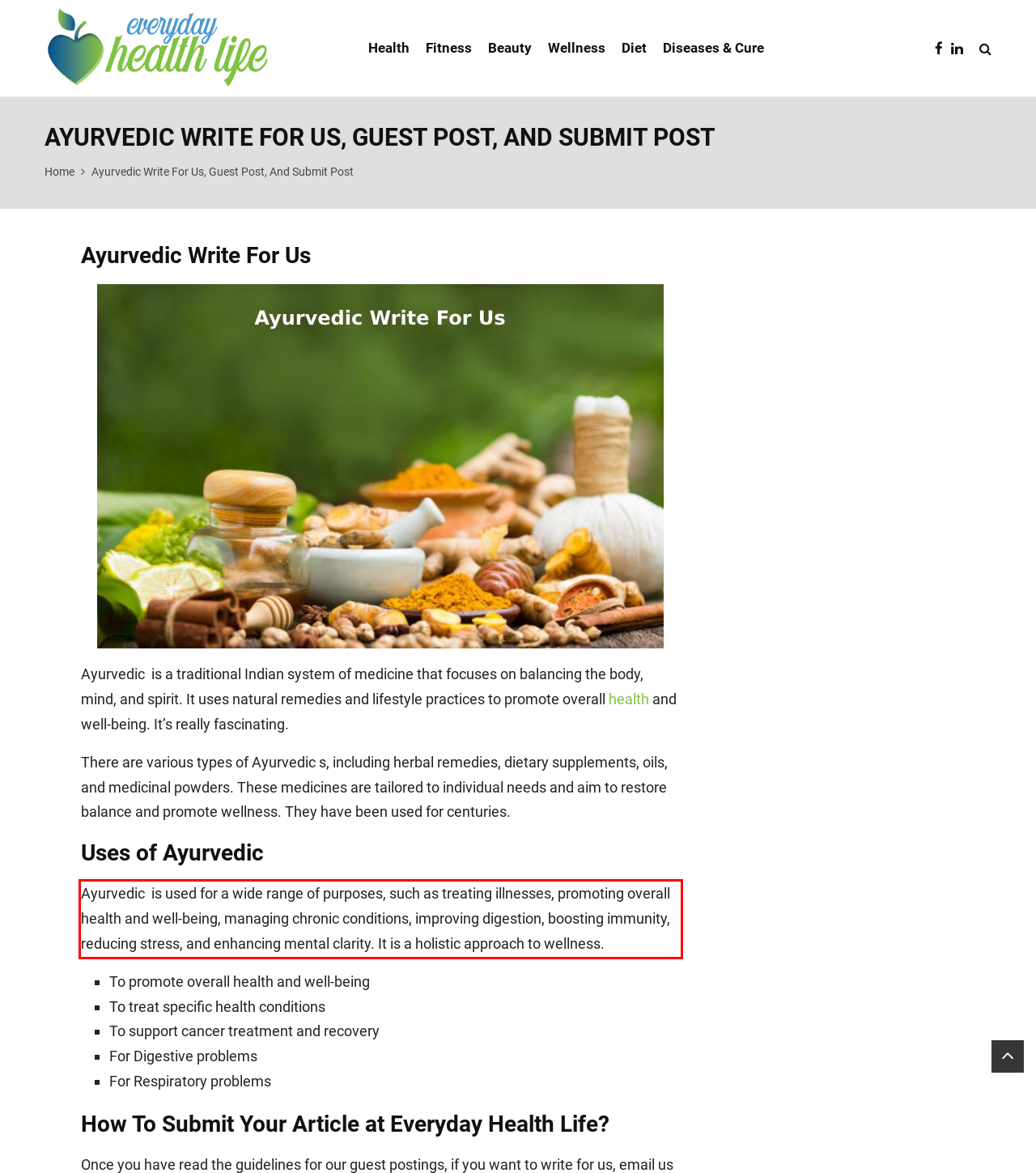Please take the screenshot of the webpage, find the red bounding box, and generate the text content that is within this red bounding box.

Ayurvedic is used for a wide range of purposes, such as treating illnesses, promoting overall health and well-being, managing chronic conditions, improving digestion, boosting immunity, reducing stress, and enhancing mental clarity. It is a holistic approach to wellness.